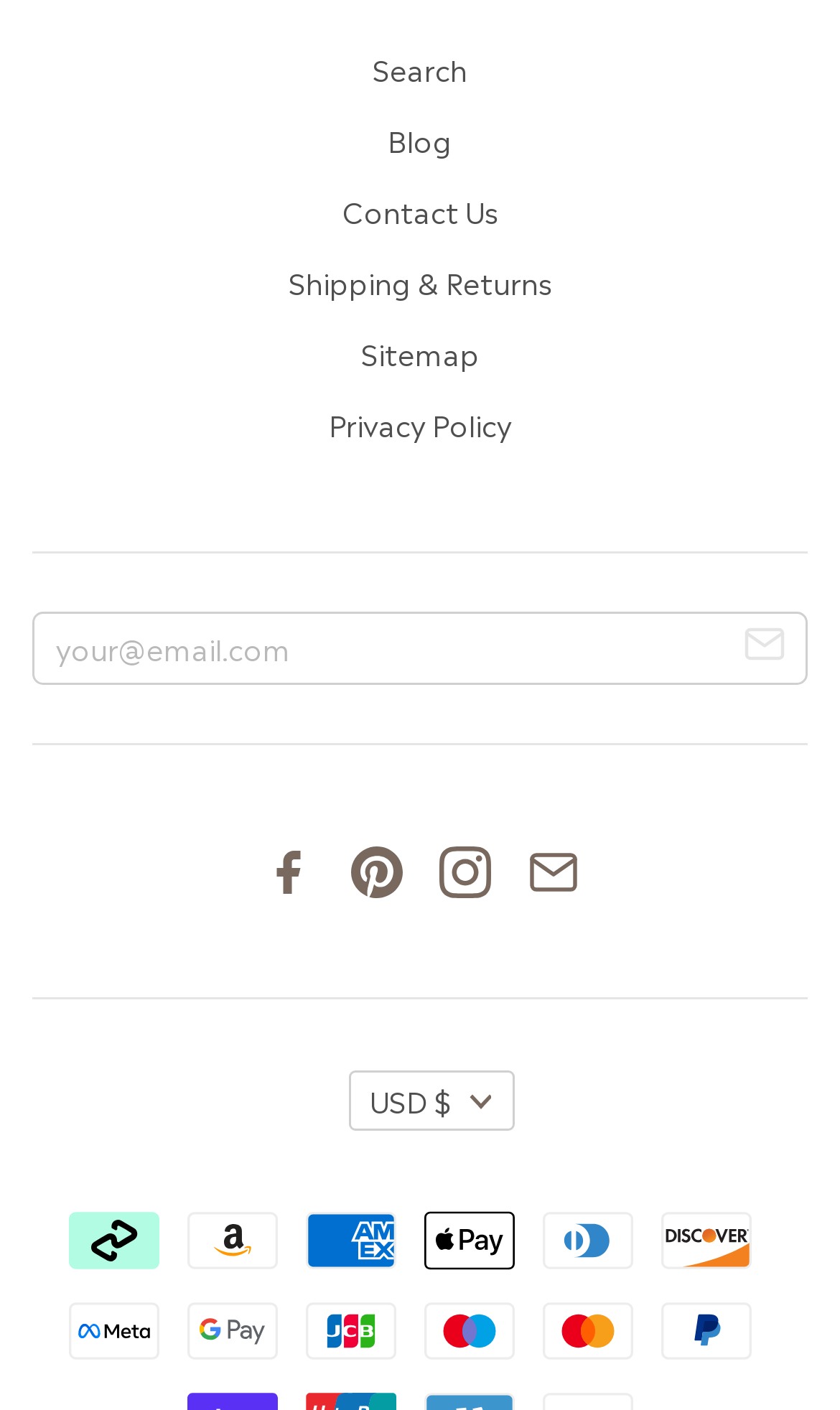Locate the bounding box coordinates of the area that needs to be clicked to fulfill the following instruction: "Contact the website administrator". The coordinates should be in the format of four float numbers between 0 and 1, namely [left, top, right, bottom].

[0.408, 0.135, 0.592, 0.164]